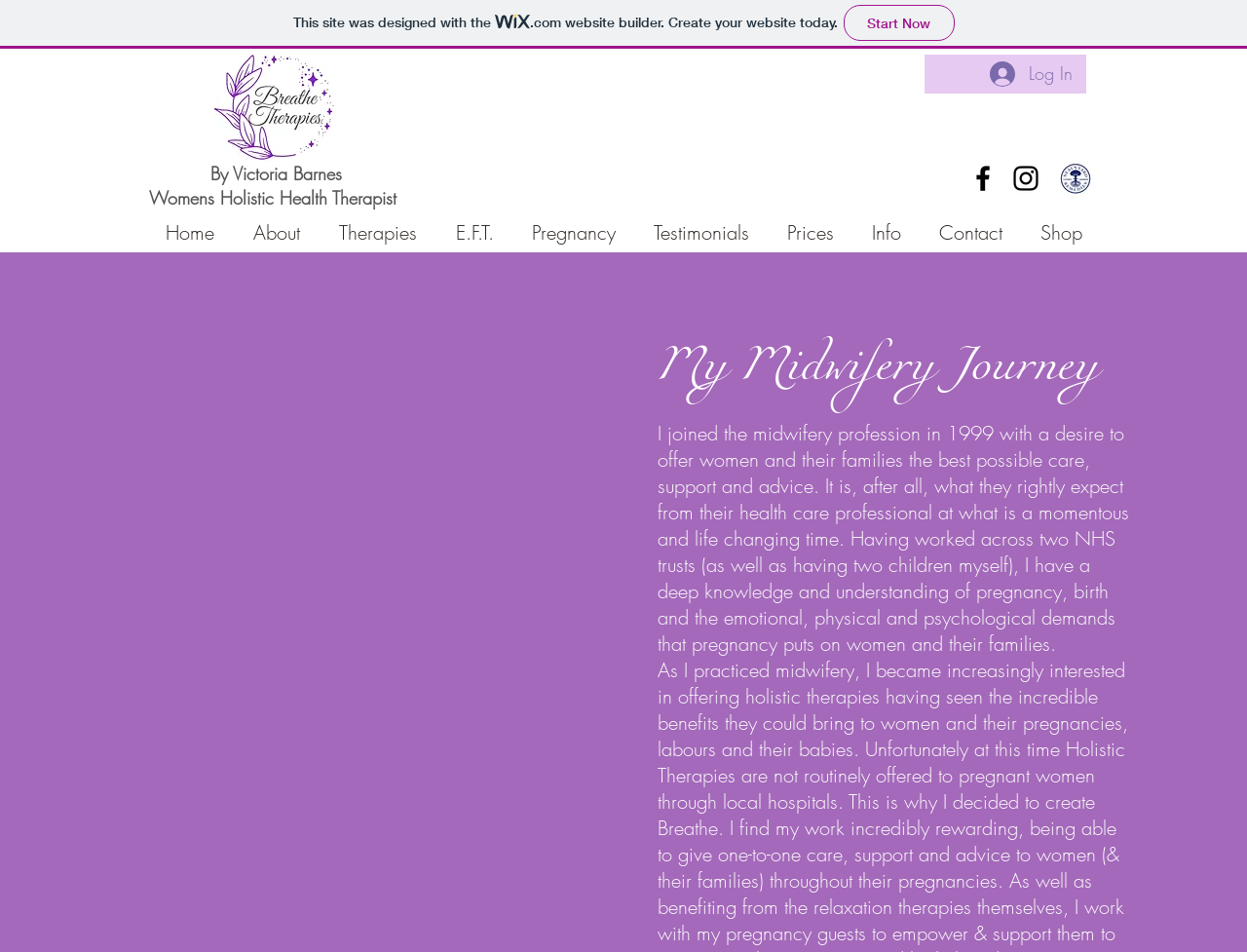Provide a one-word or brief phrase answer to the question:
What is the name of the hospital where the author trained and worked?

Nottingham University Hospital